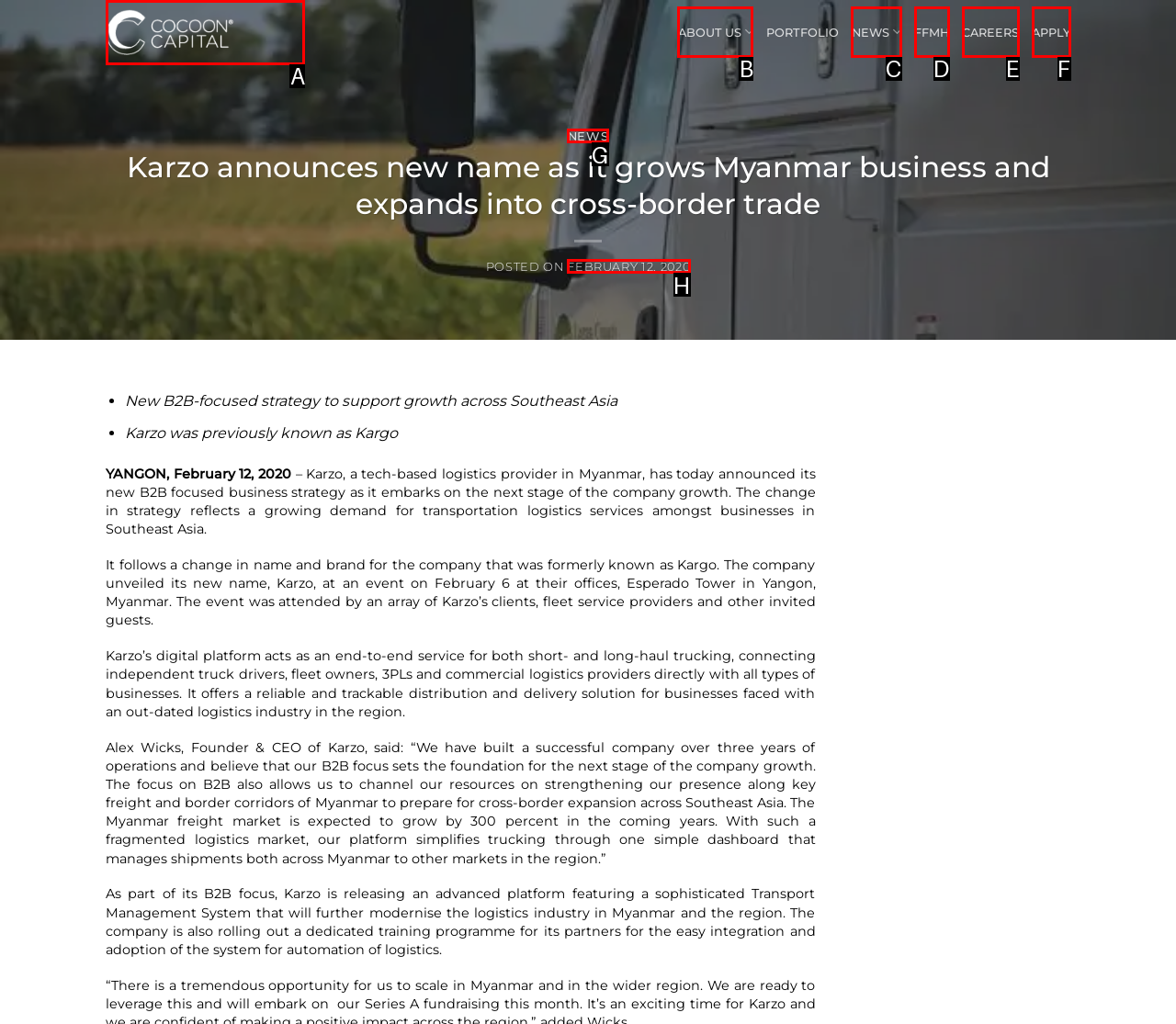Identify the letter of the option that should be selected to accomplish the following task: Visit the Cocoon Capital website. Provide the letter directly.

A